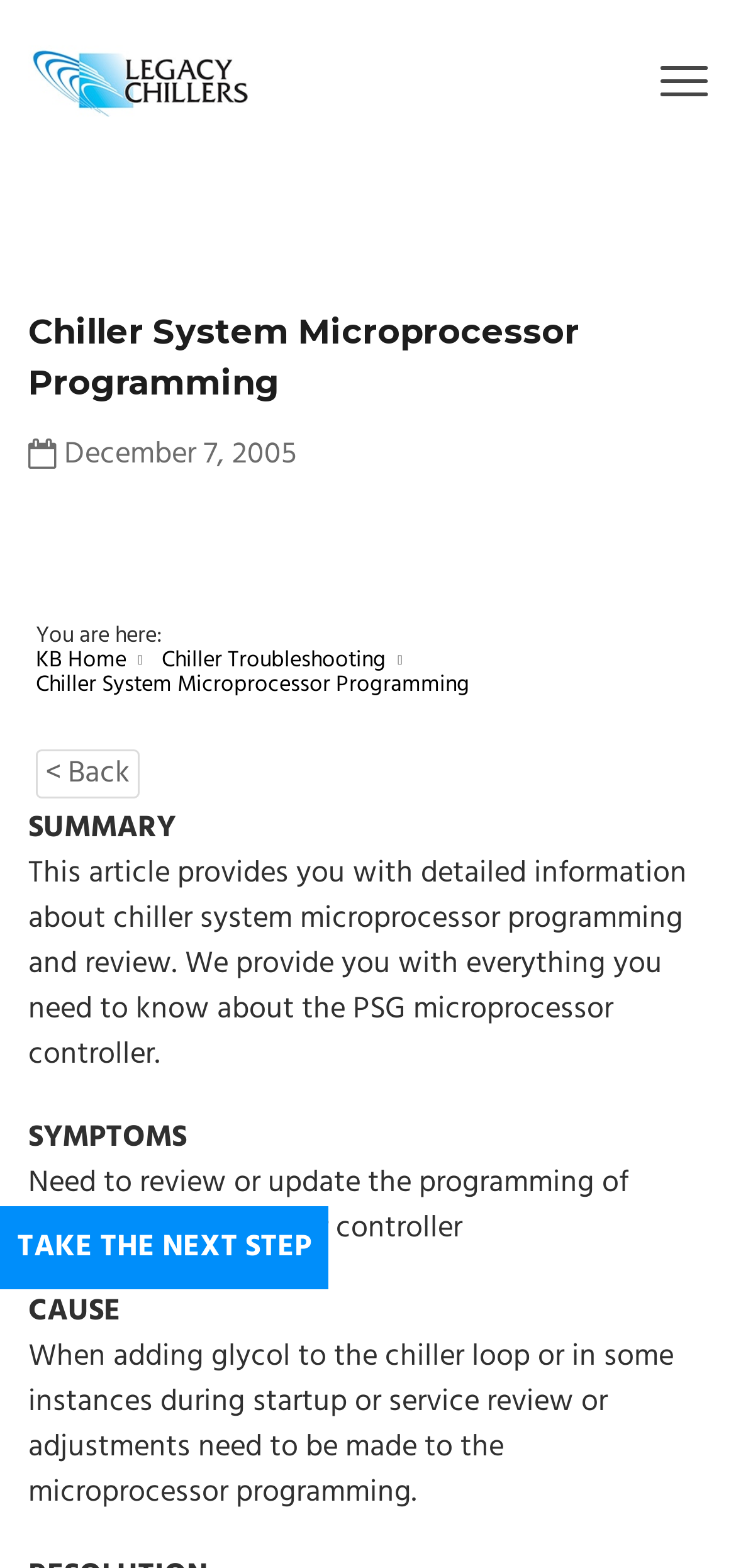What is the symptom mentioned in the article?
Please describe in detail the information shown in the image to answer the question.

I determined the symptom mentioned in the article by reading the StaticText element with the text 'Need to review or update the programming of chillers microprocessor controller' which is a child of the HeaderAsNonLandmark element.